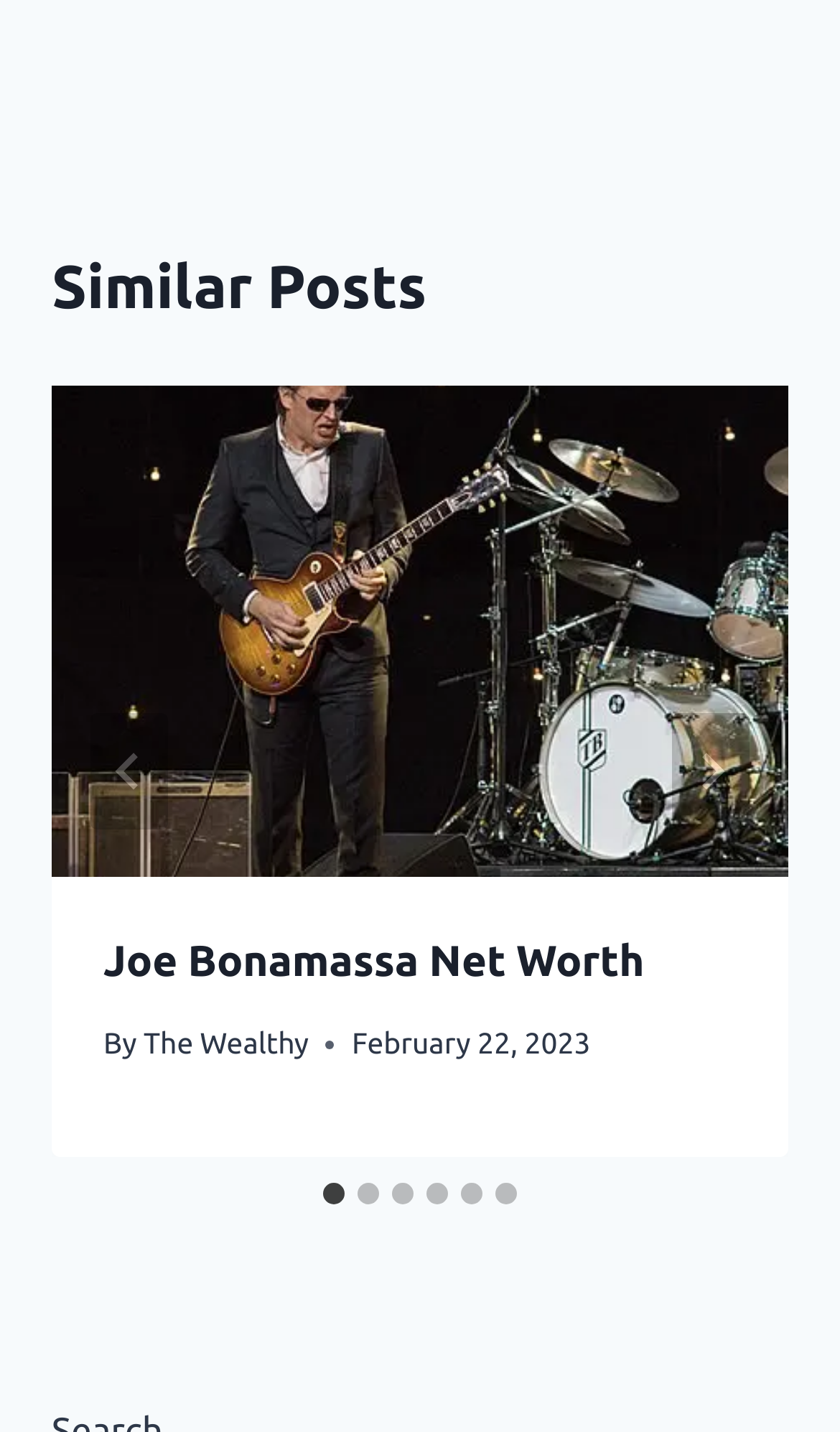What is the title of the first article?
Refer to the image and offer an in-depth and detailed answer to the question.

I found the first article element with the role 'article' and extracted the text from its child element with the role 'heading', which is 'Joe Bonamassa Net Worth'.